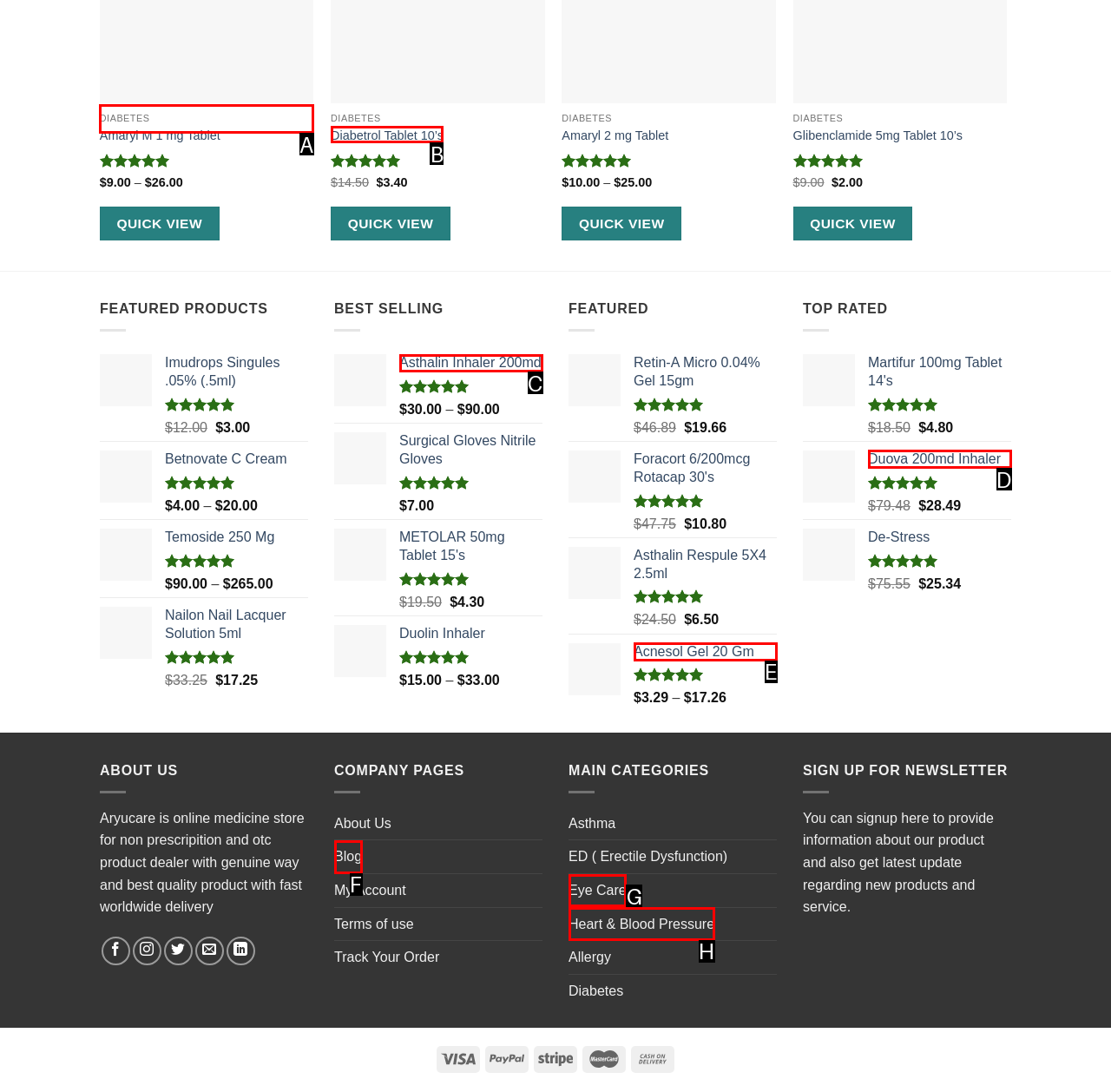Pick the right letter to click to achieve the task: View details of Diabetrol Tablet 10’s
Answer with the letter of the correct option directly.

B